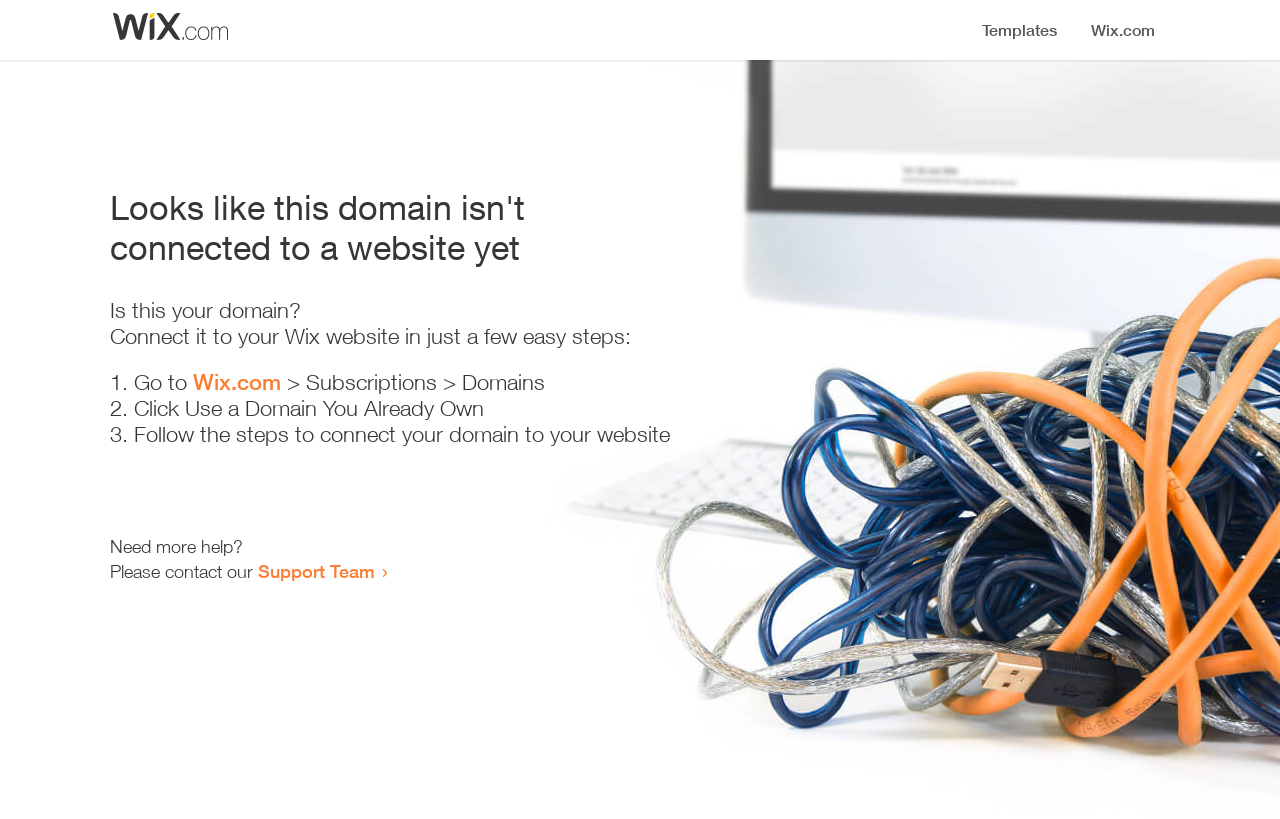What is the status of the domain?
Using the image, provide a concise answer in one word or a short phrase.

Not connected